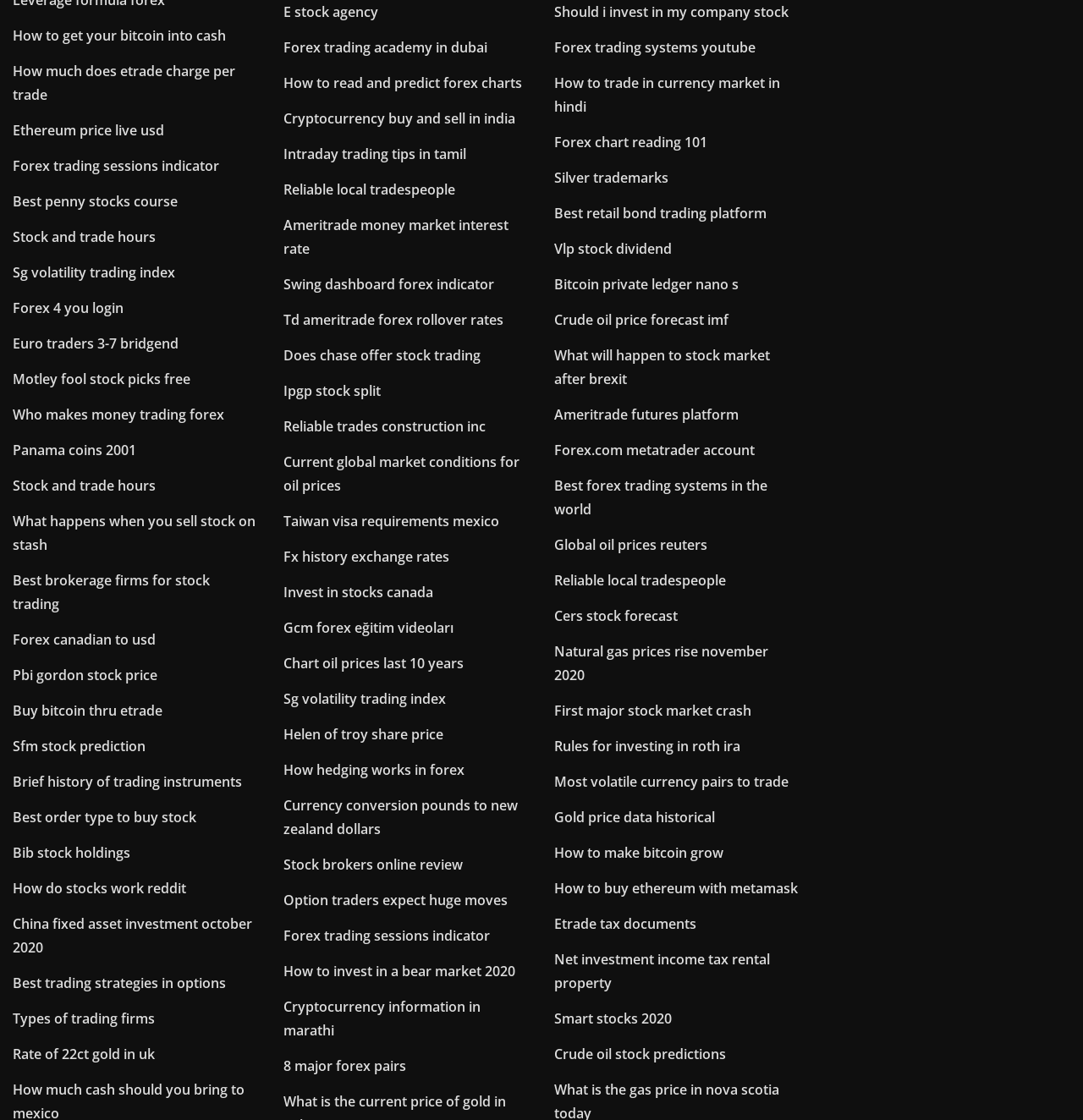Respond to the question below with a concise word or phrase:
How many links are on the webpage?

373